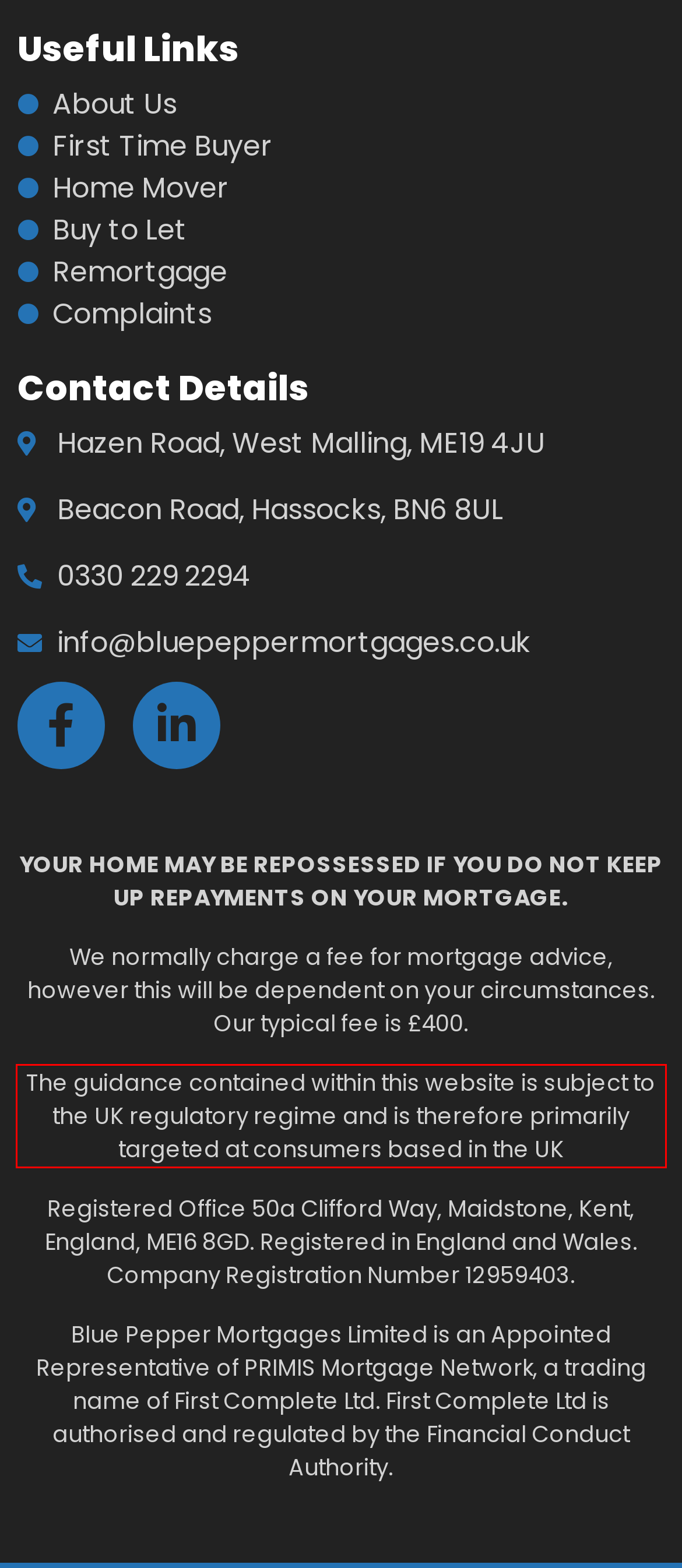Please analyze the screenshot of a webpage and extract the text content within the red bounding box using OCR.

The guidance contained within this website is subject to the UK regulatory regime and is therefore primarily targeted at consumers based in the UK